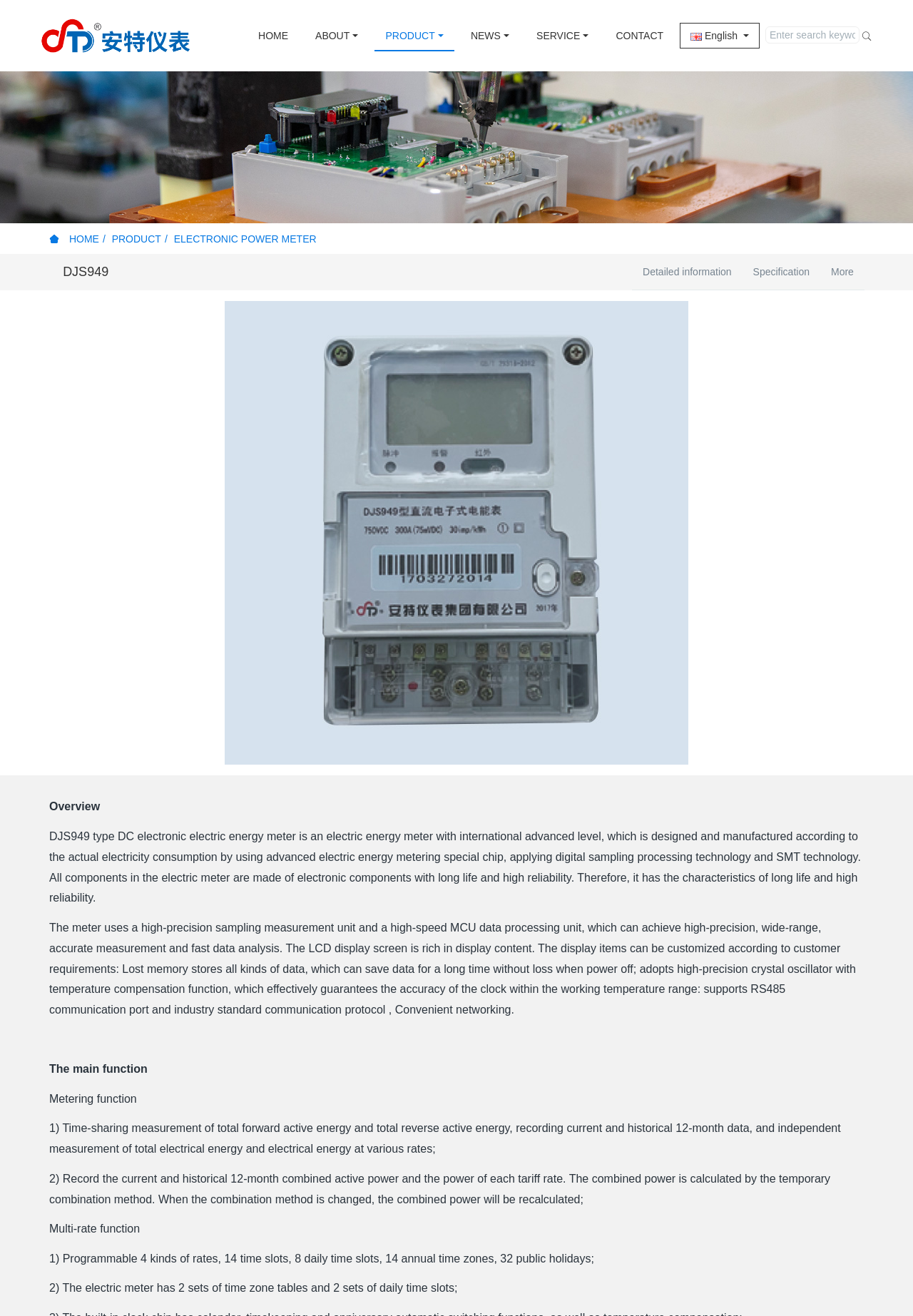What is the purpose of the high-precision crystal oscillator in the meter?
Based on the content of the image, thoroughly explain and answer the question.

The purpose of the high-precision crystal oscillator is obtained from the static text element that describes the features of the meter, which states that the oscillator has a temperature compensation function.